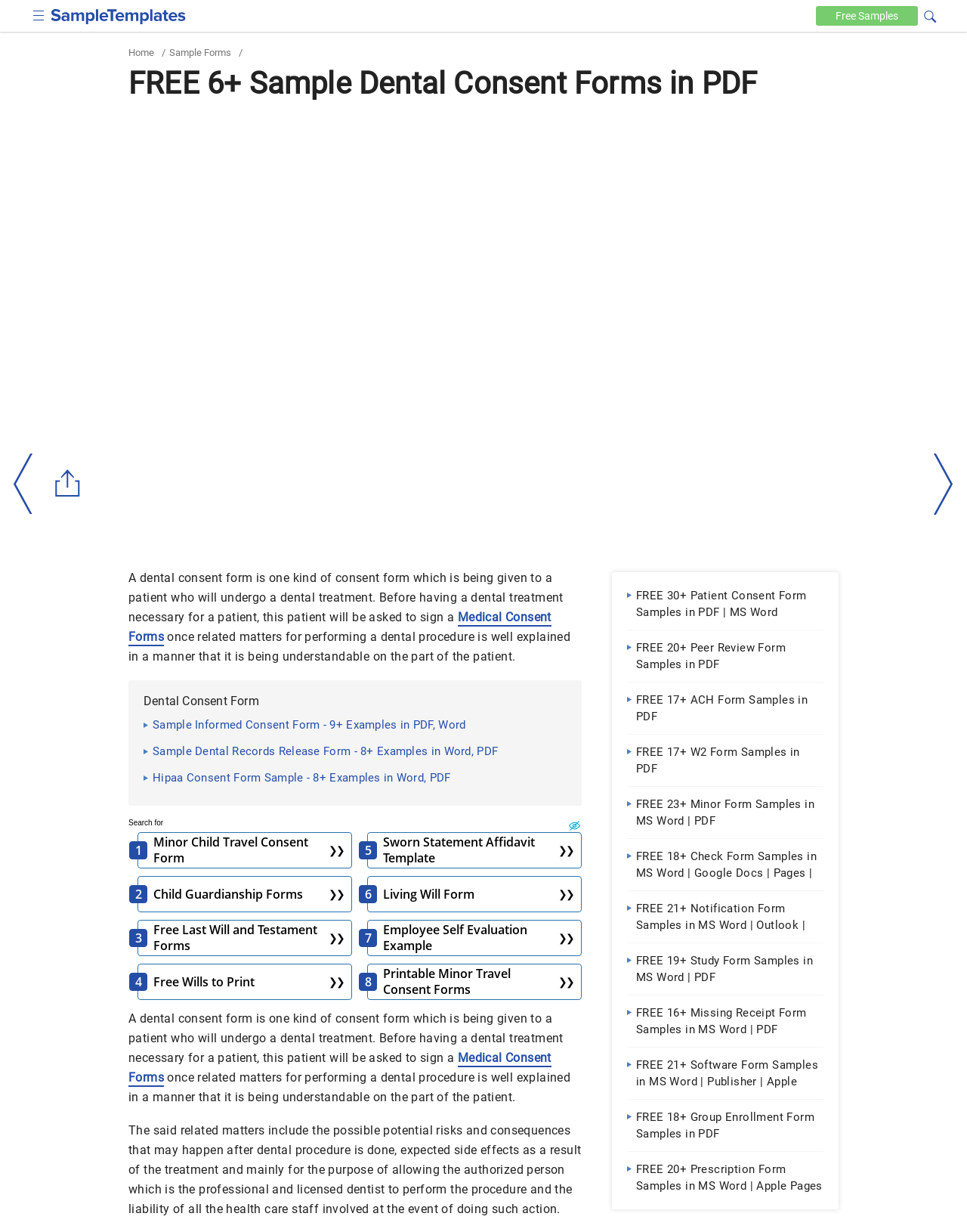Refer to the image and answer the question with as much detail as possible: How many sample dental consent forms are provided on this webpage?

The webpage title mentions 'FREE 6+ Sample Dental Consent Forms in PDF', which suggests that there are at least 6 sample dental consent forms available on this webpage.